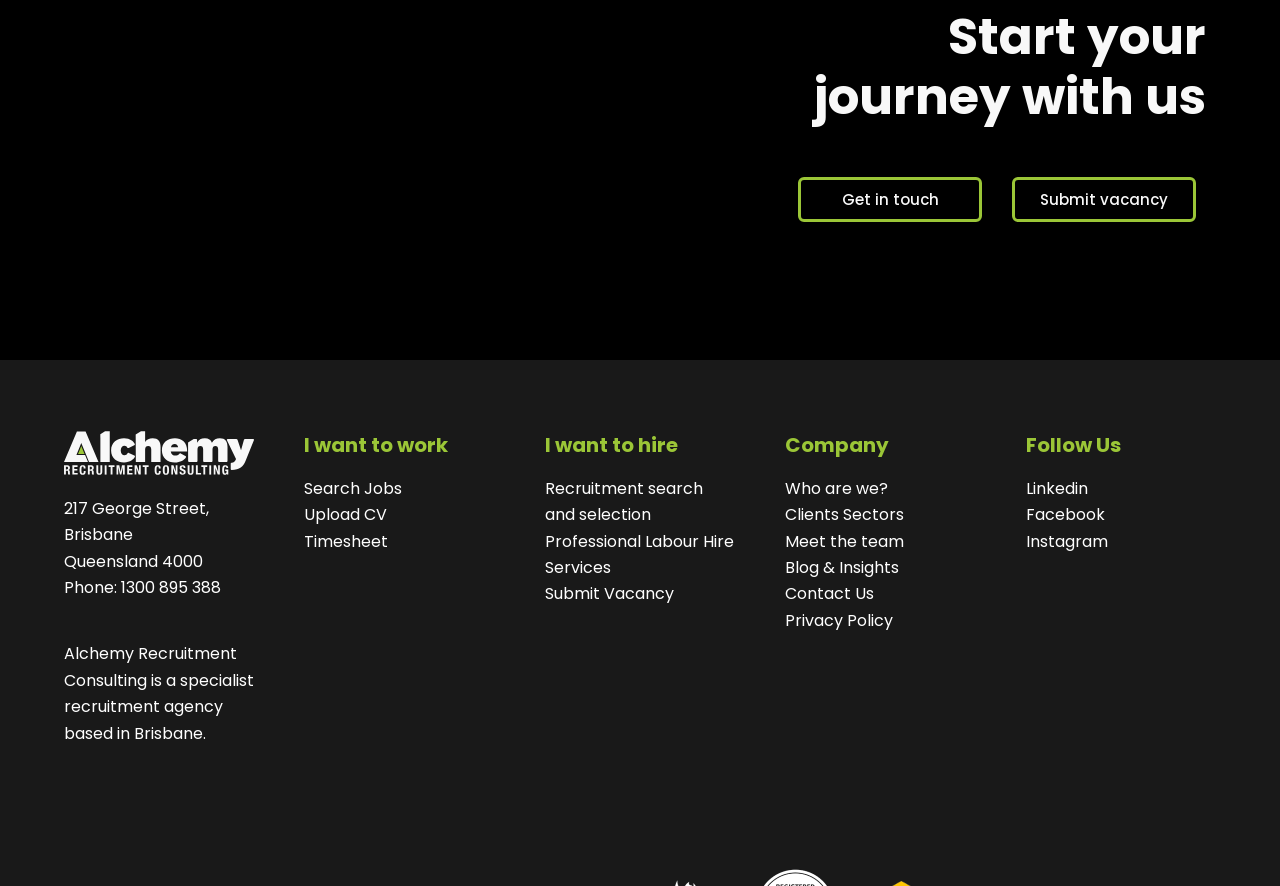Please pinpoint the bounding box coordinates for the region I should click to adhere to this instruction: "Follow the agency on LinkedIn".

[0.801, 0.538, 0.85, 0.564]